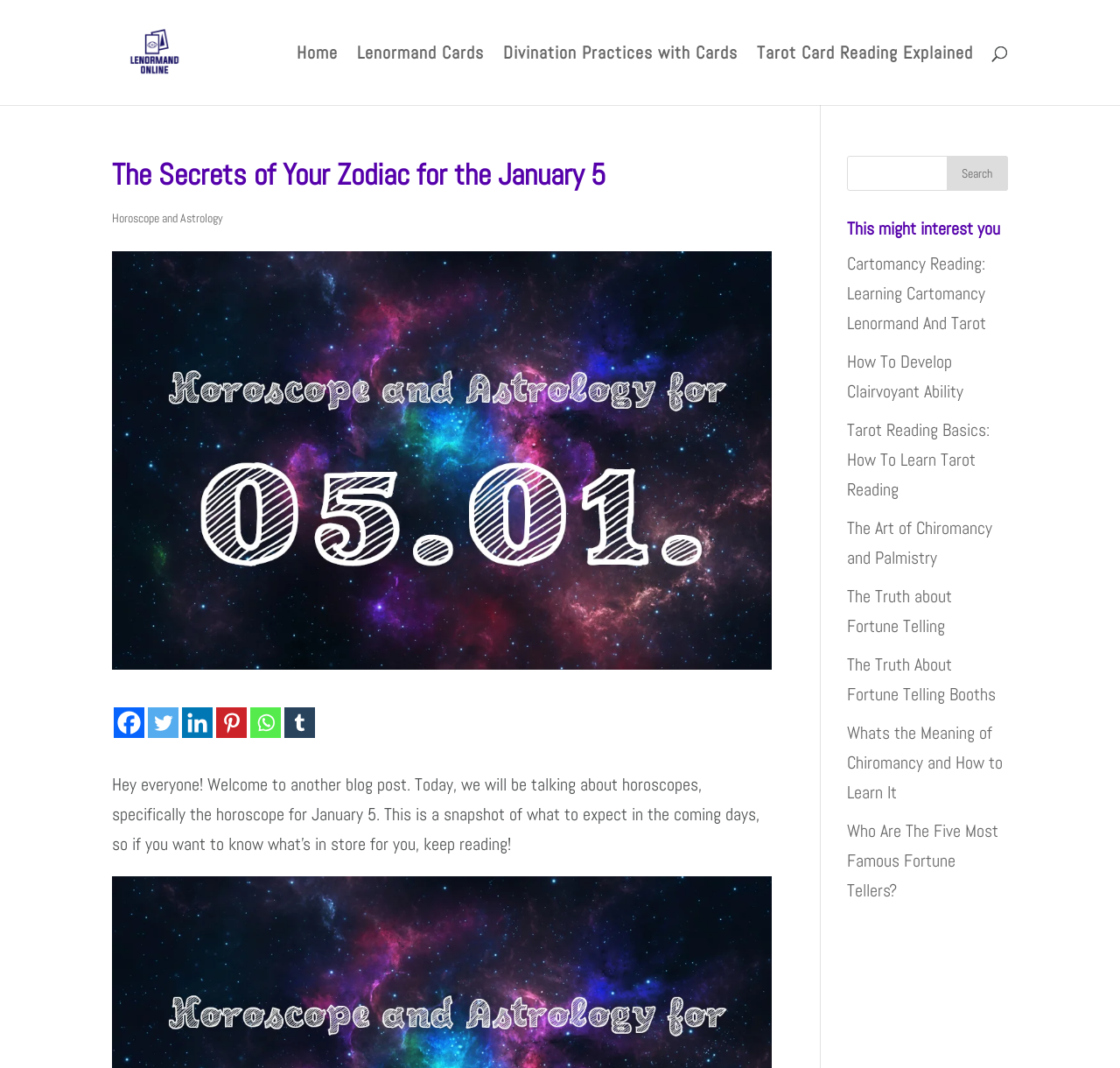What is the purpose of the search bar?
Based on the visual, give a brief answer using one word or a short phrase.

To search the website